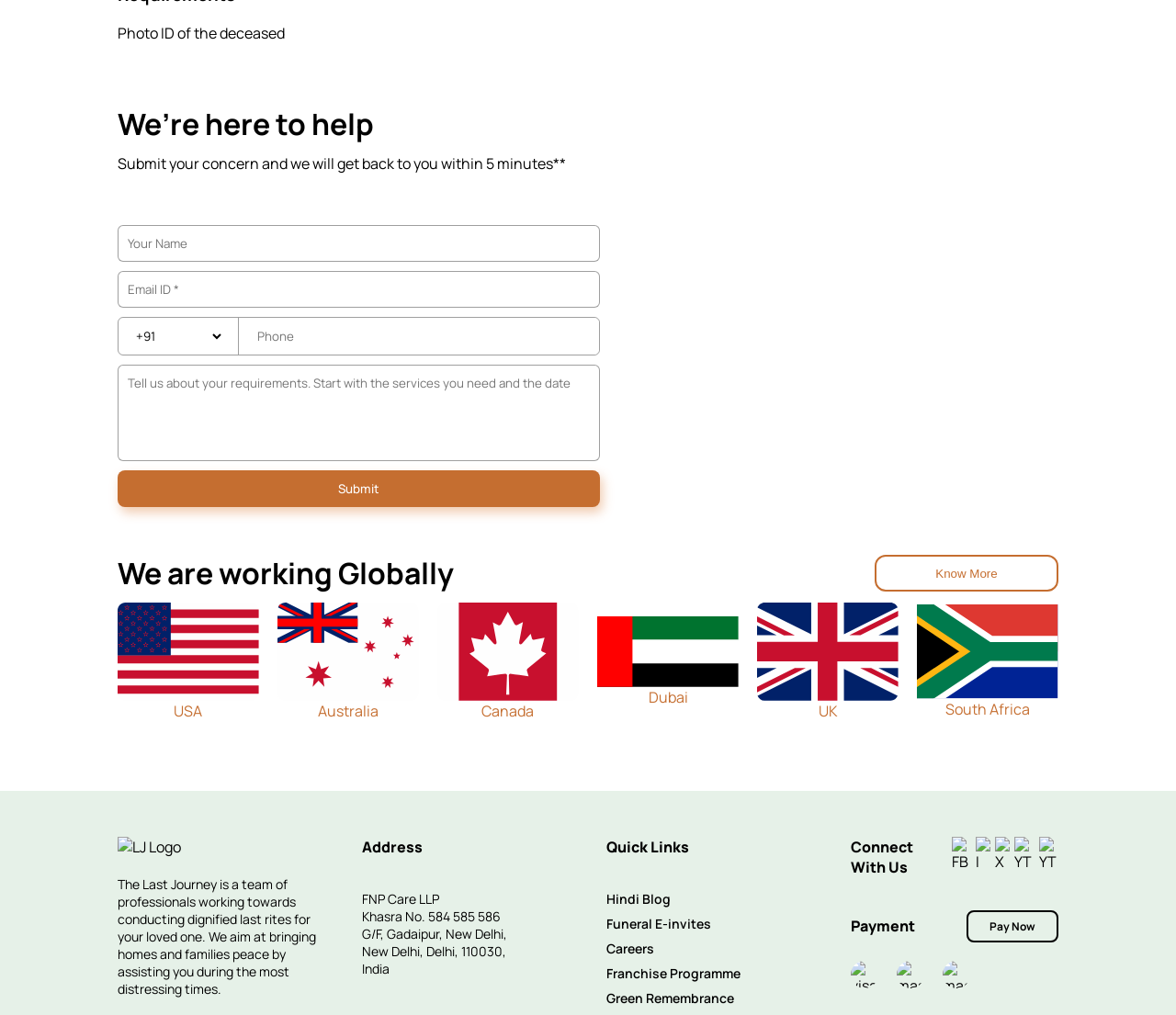Please specify the bounding box coordinates in the format (top-left x, top-left y, bottom-right x, bottom-right y), with values ranging from 0 to 1. Identify the bounding box for the UI component described as follows: Careers

[0.516, 0.926, 0.556, 0.943]